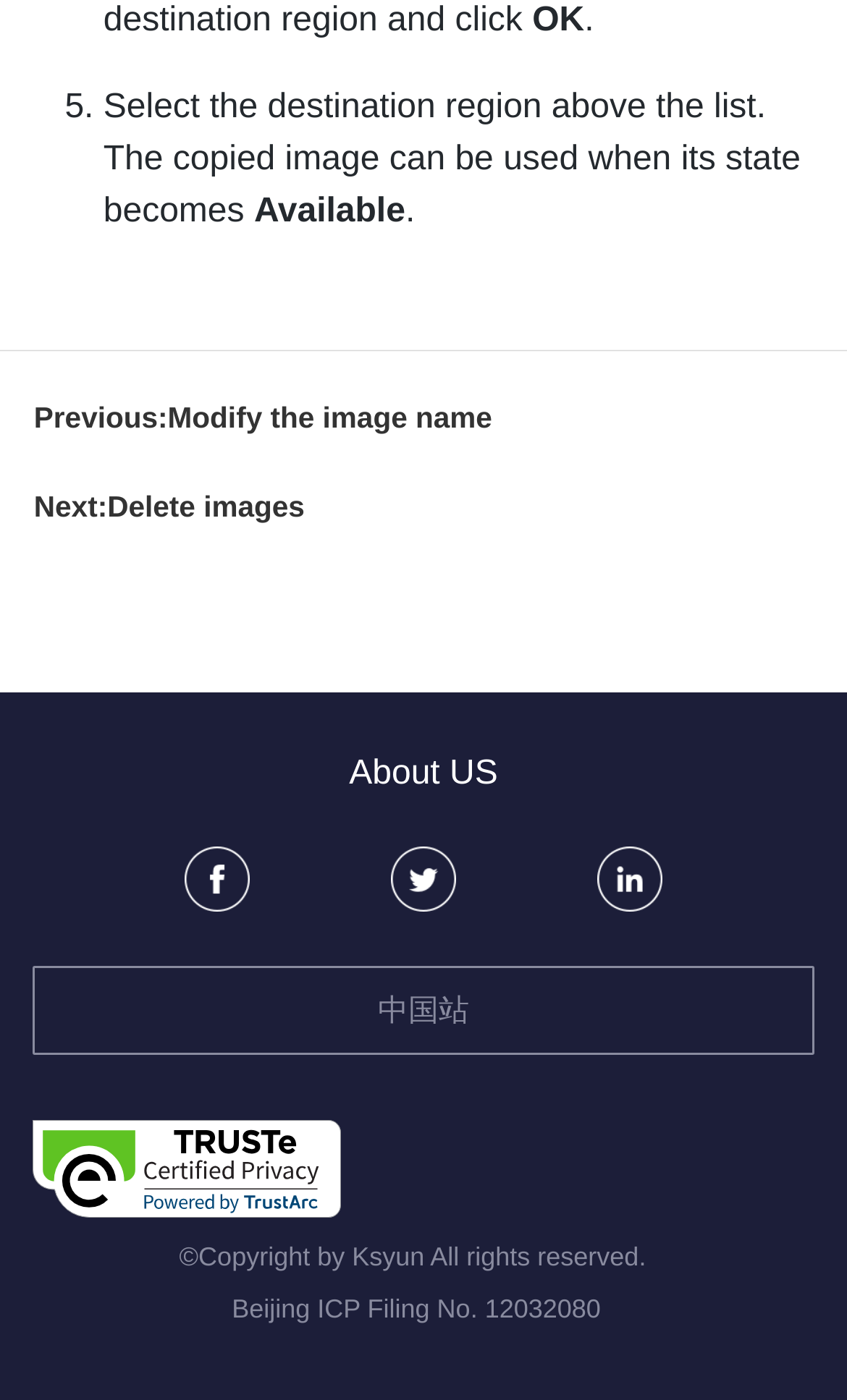How many static text elements are there on the webpage? Using the information from the screenshot, answer with a single word or phrase.

5